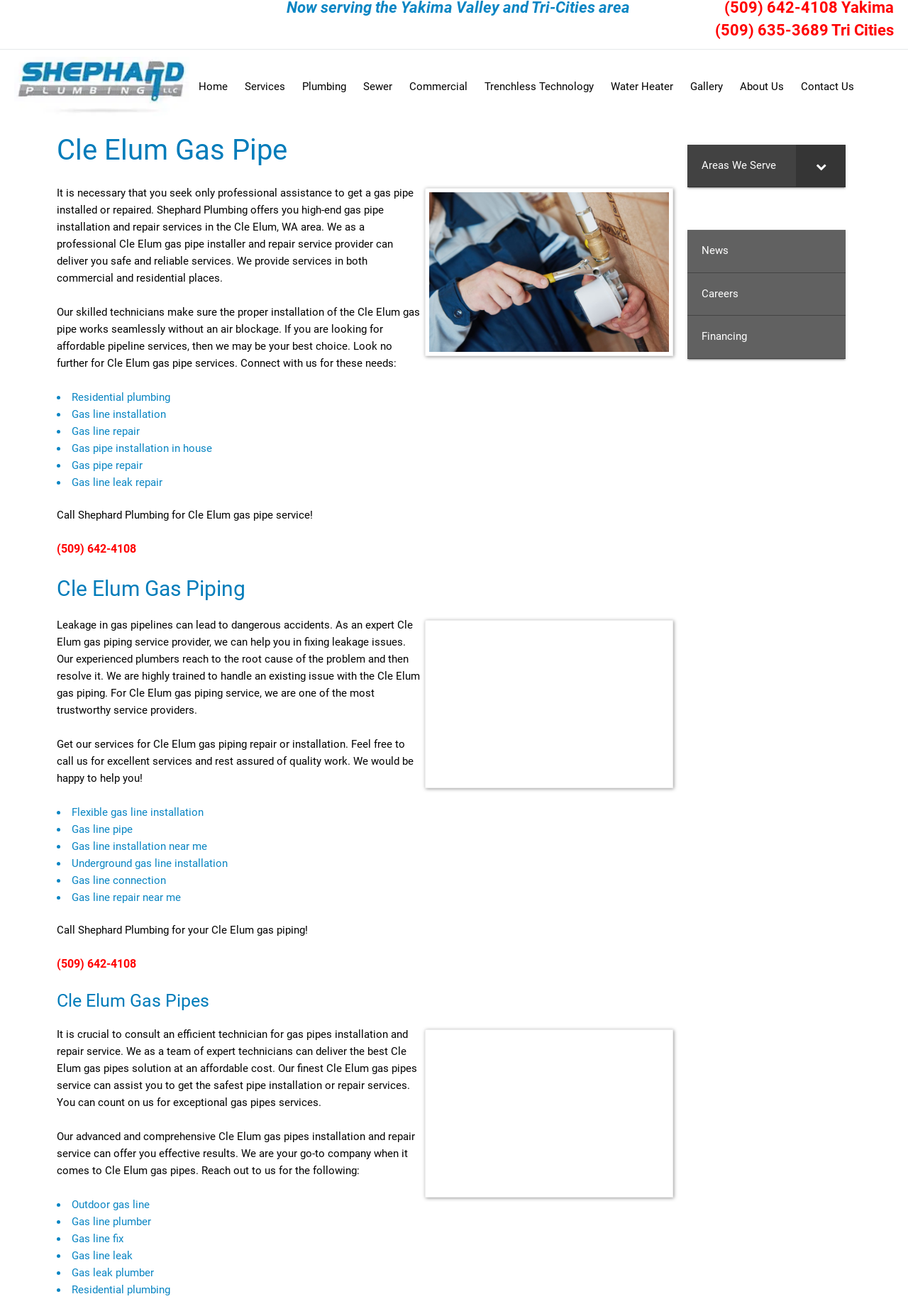Extract the bounding box coordinates for the HTML element that matches this description: "Services". The coordinates should be four float numbers between 0 and 1, i.e., [left, top, right, bottom].

[0.26, 0.053, 0.323, 0.078]